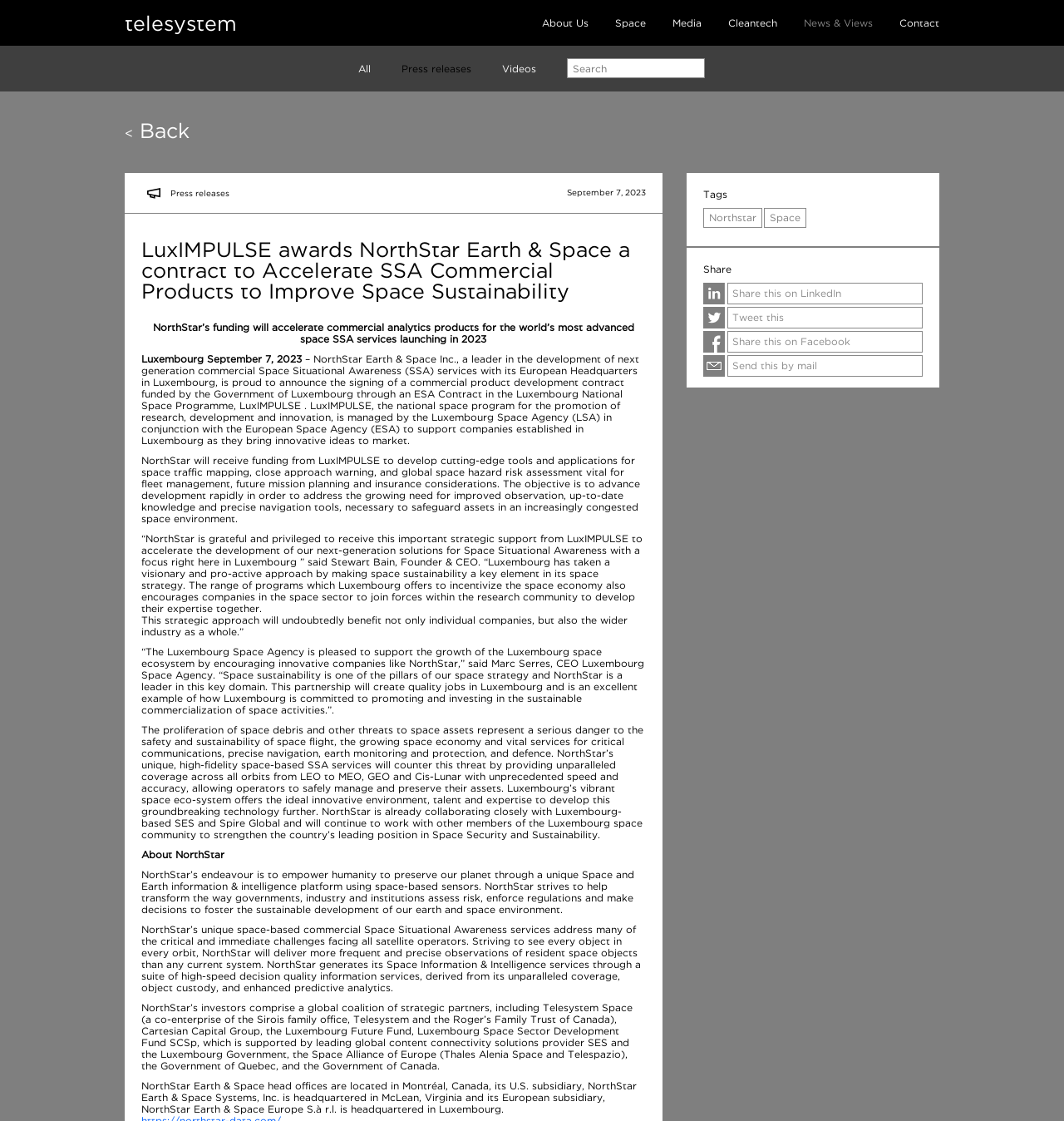Using the provided element description: "Share this on LinkedIn", identify the bounding box coordinates. The coordinates should be four floats between 0 and 1 in the order [left, top, right, bottom].

[0.661, 0.252, 0.867, 0.272]